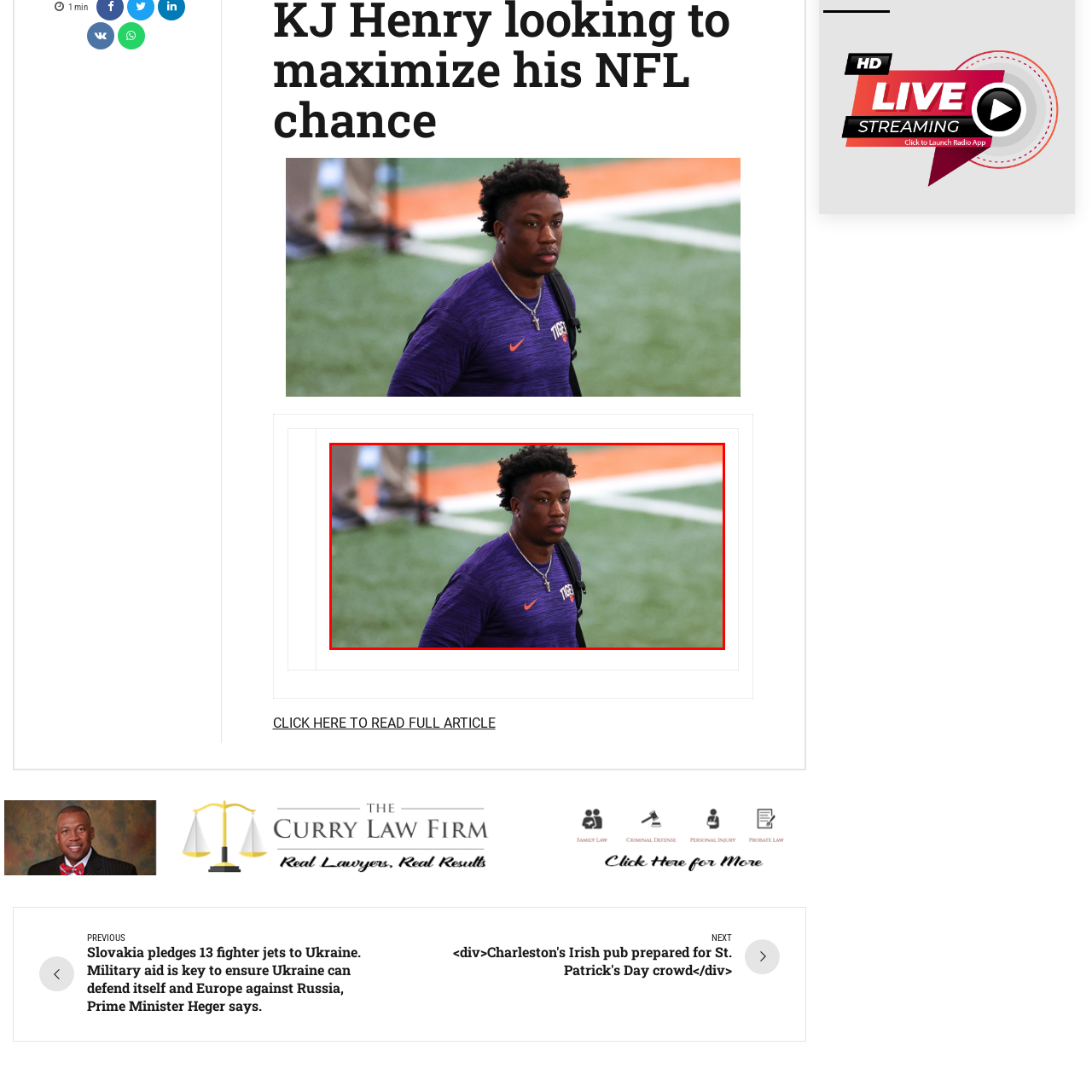What is the color of the swoosh logo?  
Please examine the image enclosed within the red bounding box and provide a thorough answer based on what you observe in the image.

The athlete's shirt has an orange swoosh logo, which is a distinctive feature of his team or school's uniform.